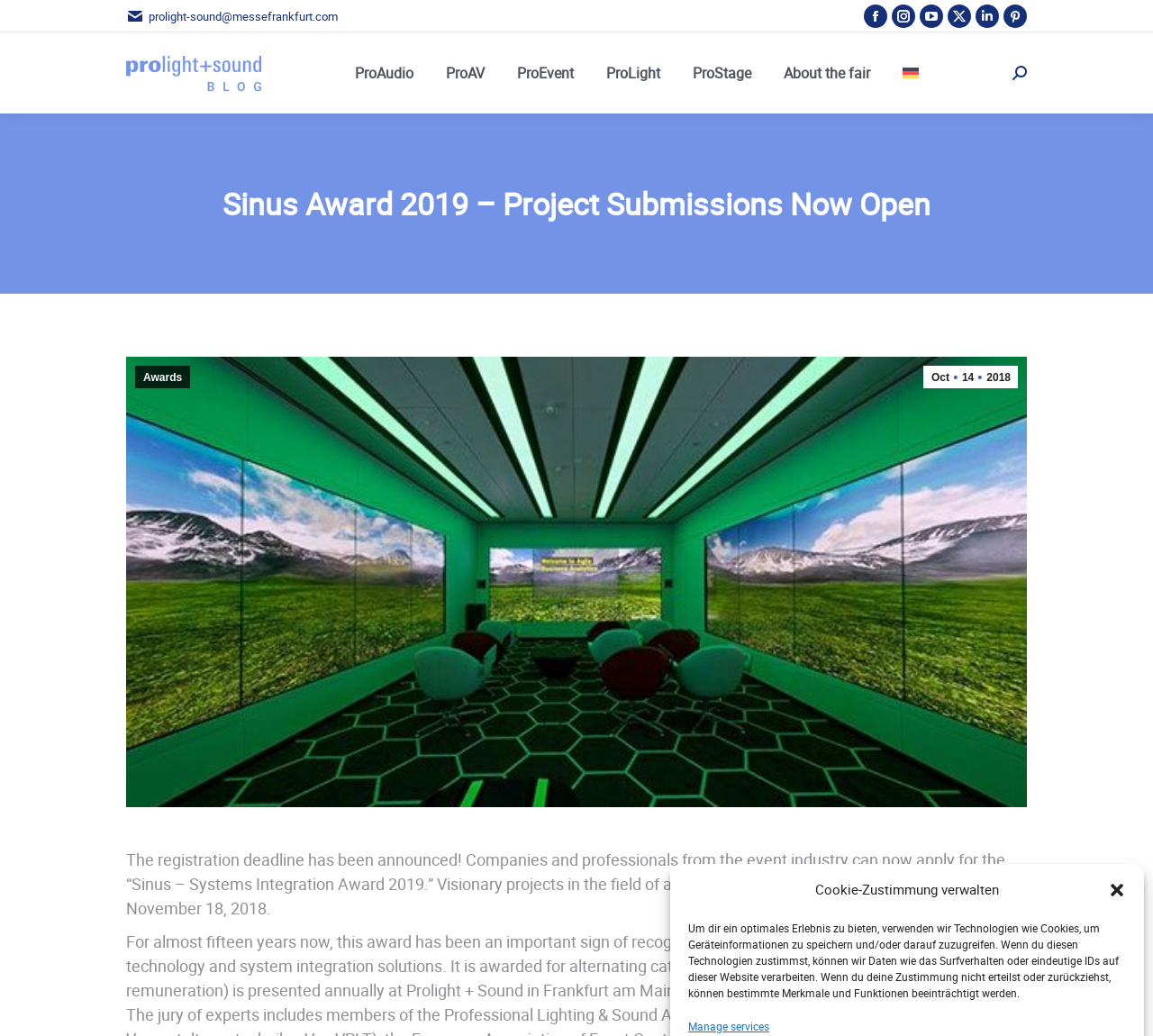Please provide a detailed answer to the question below by examining the image:
How many years has the award been presented?

I found the answer by reading the text in the main content area, which states 'For almost fifteen years now, this award has been an important sign of recognition for the pioneering use of AV media technology and system integration solutions.'